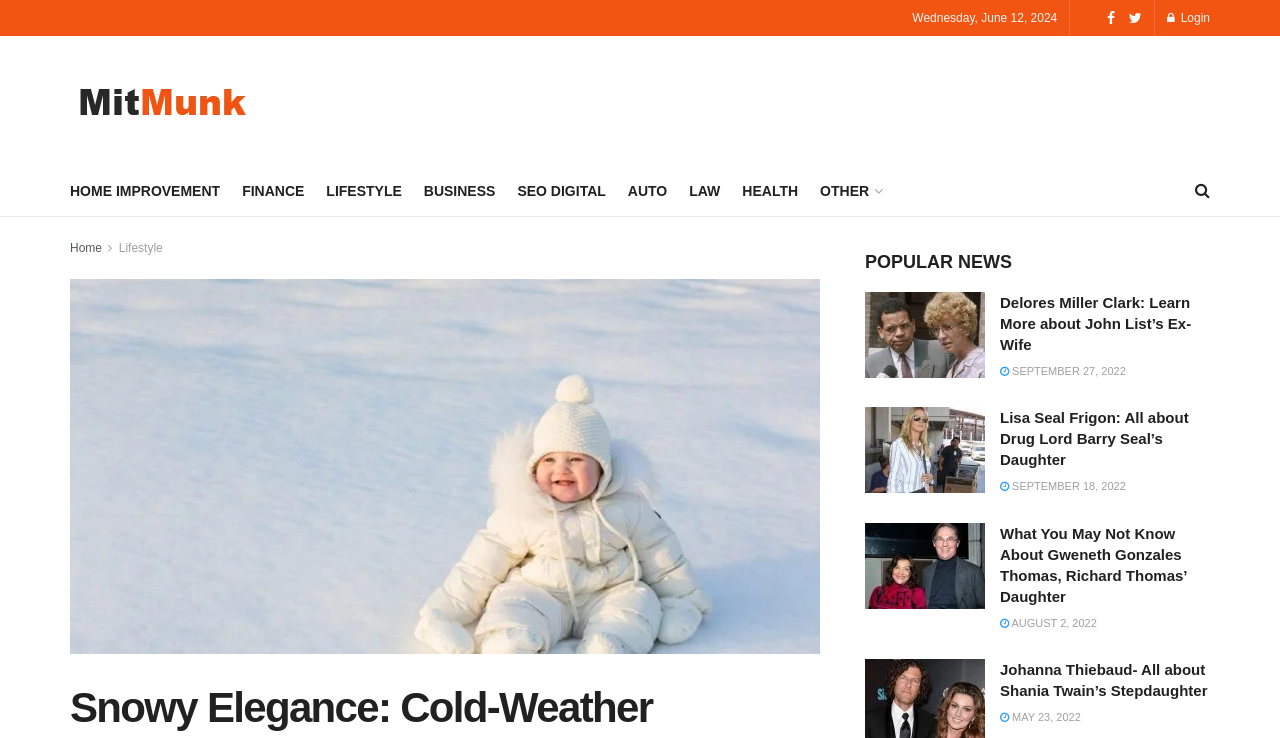Pinpoint the bounding box coordinates of the element to be clicked to execute the instruction: "Click on the 'Mitmunk' logo".

[0.055, 0.113, 0.199, 0.161]